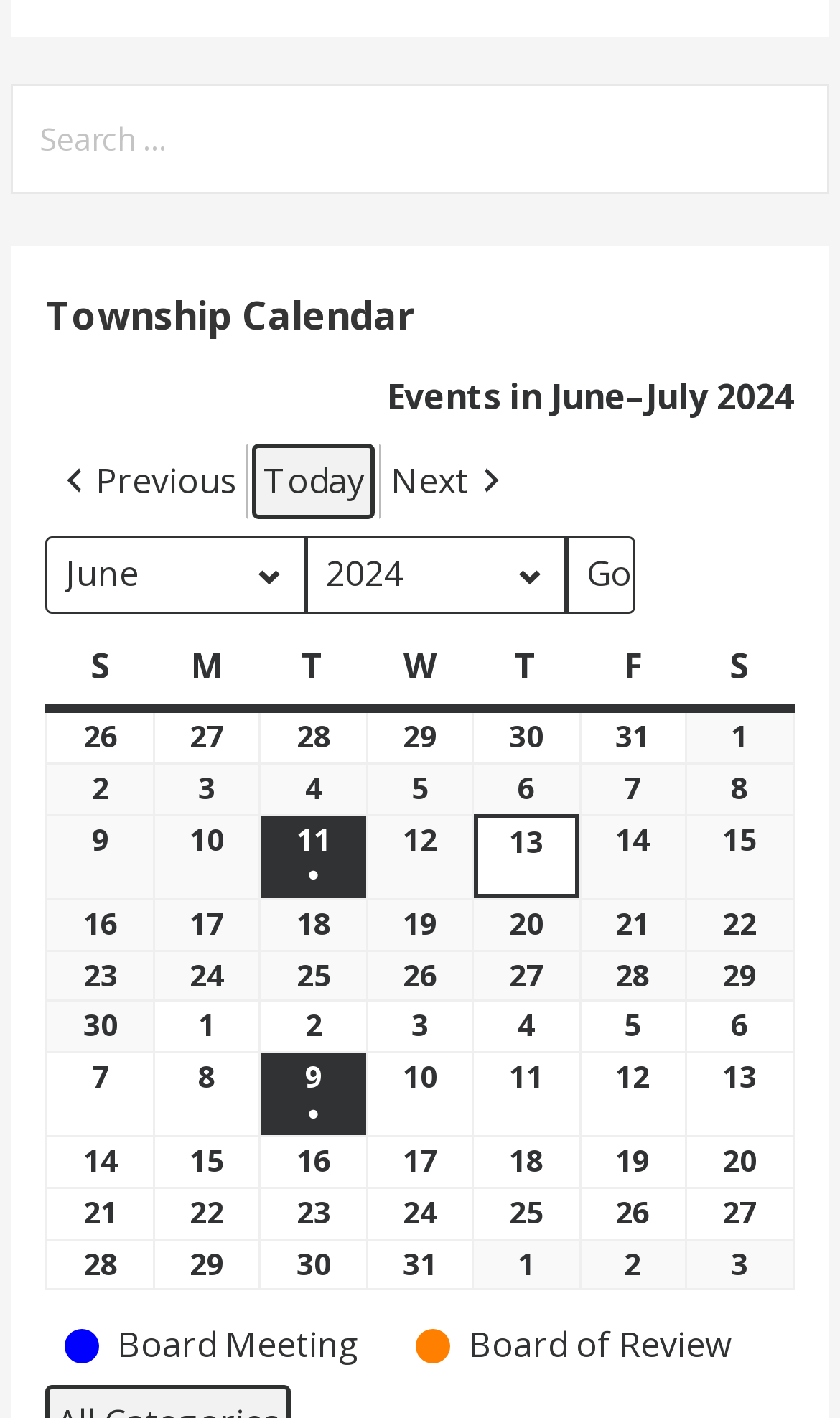Locate the bounding box coordinates of the element's region that should be clicked to carry out the following instruction: "Search for something". The coordinates need to be four float numbers between 0 and 1, i.e., [left, top, right, bottom].

[0.014, 0.059, 0.986, 0.137]